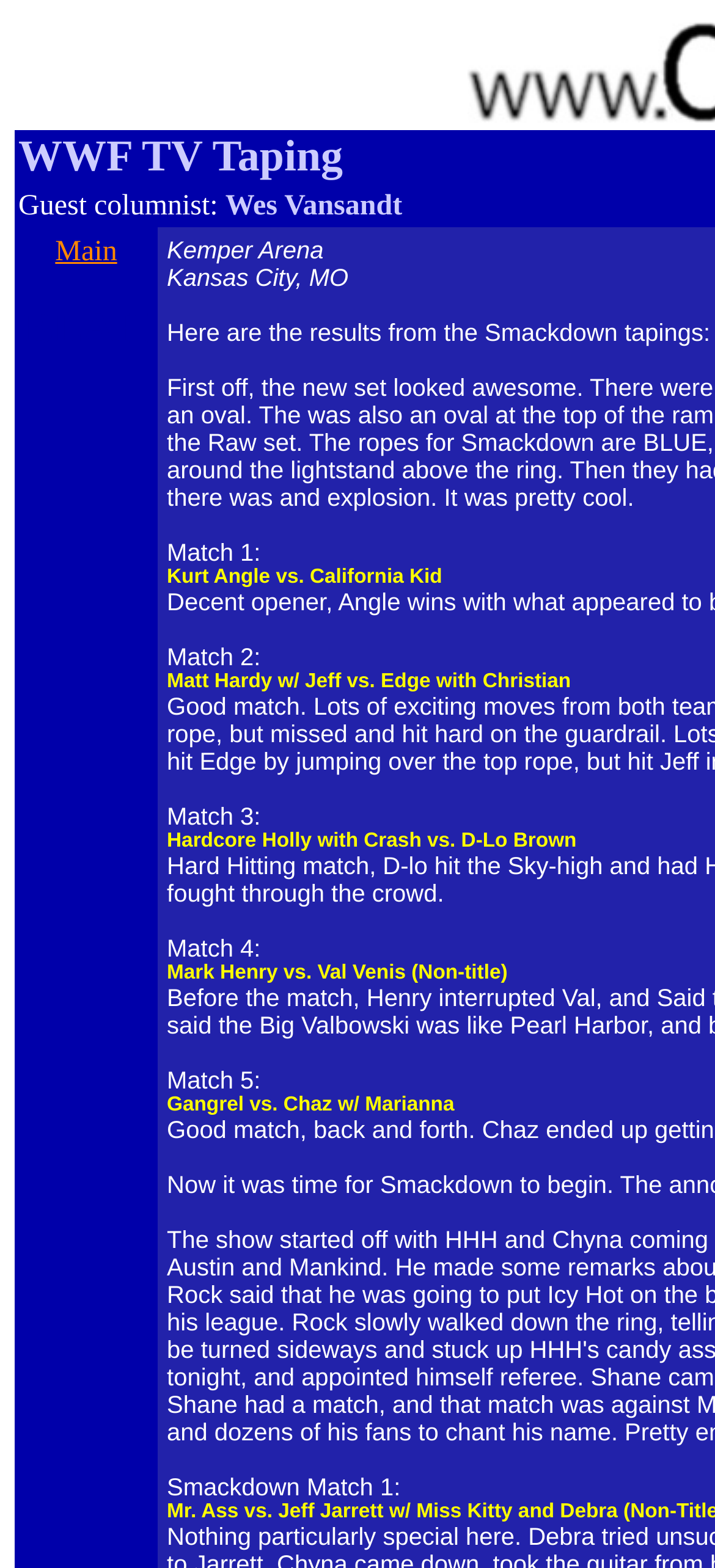What is the event being described on this webpage?
Based on the image, give a one-word or short phrase answer.

Smackdown tapings